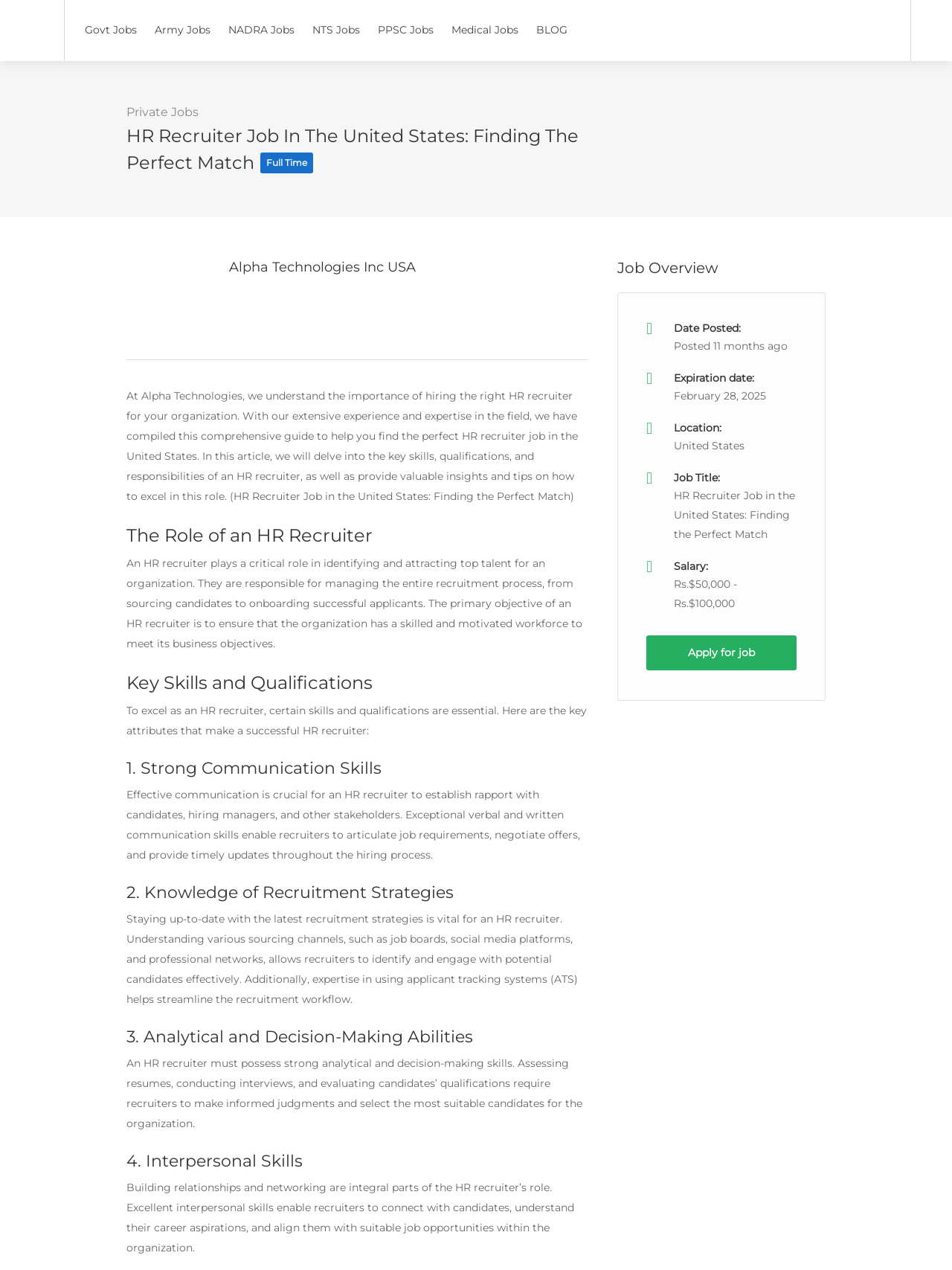What is the salary range for this job?
Examine the image and provide an in-depth answer to the question.

The salary range for this job is mentioned in the job overview section as 'Rs.$50,000 - Rs.$100,000', indicating the minimum and maximum salary for the position.